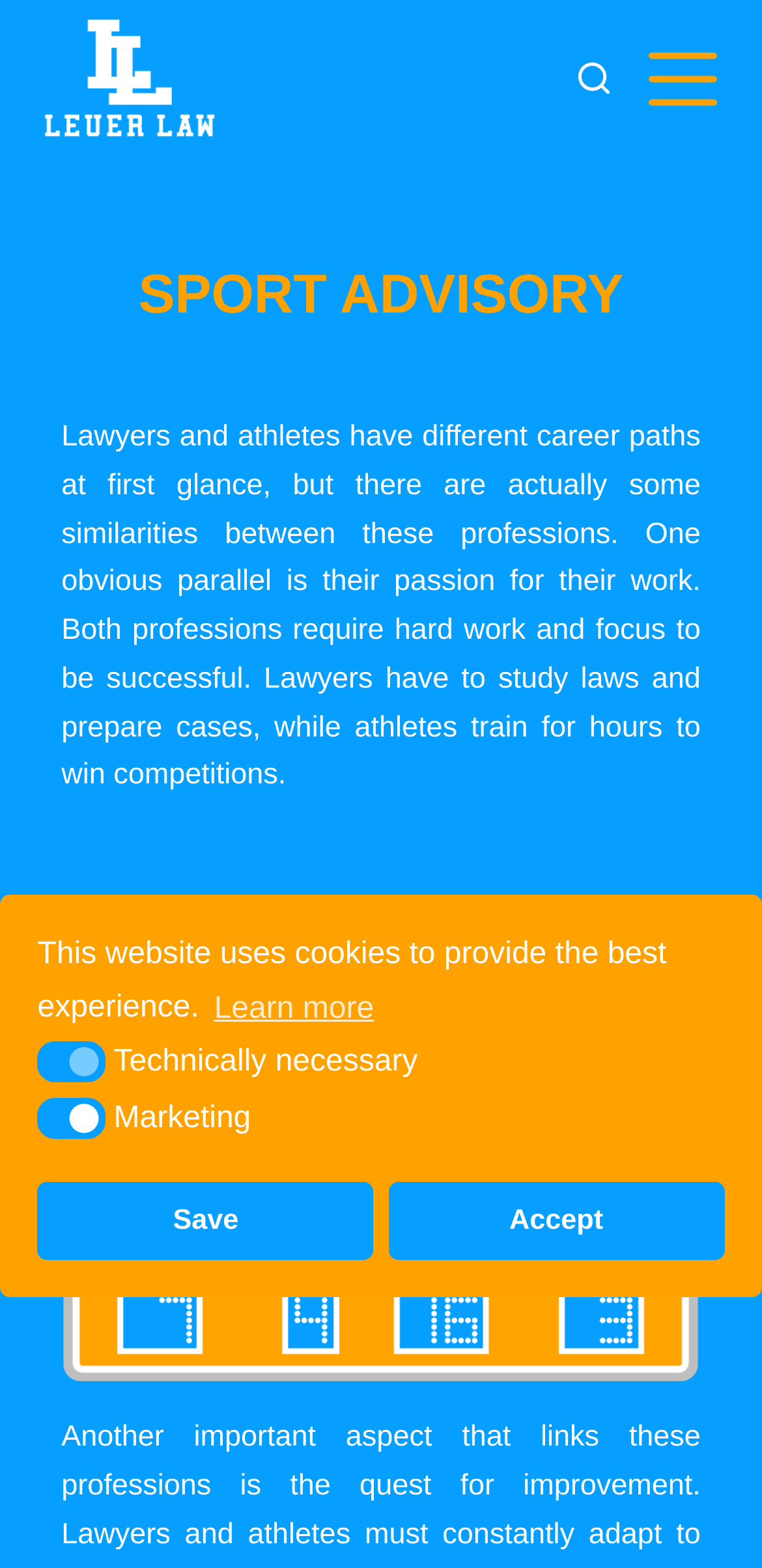Answer the following inquiry with a single word or phrase:
What is the purpose of the image in the main section?

Illustration